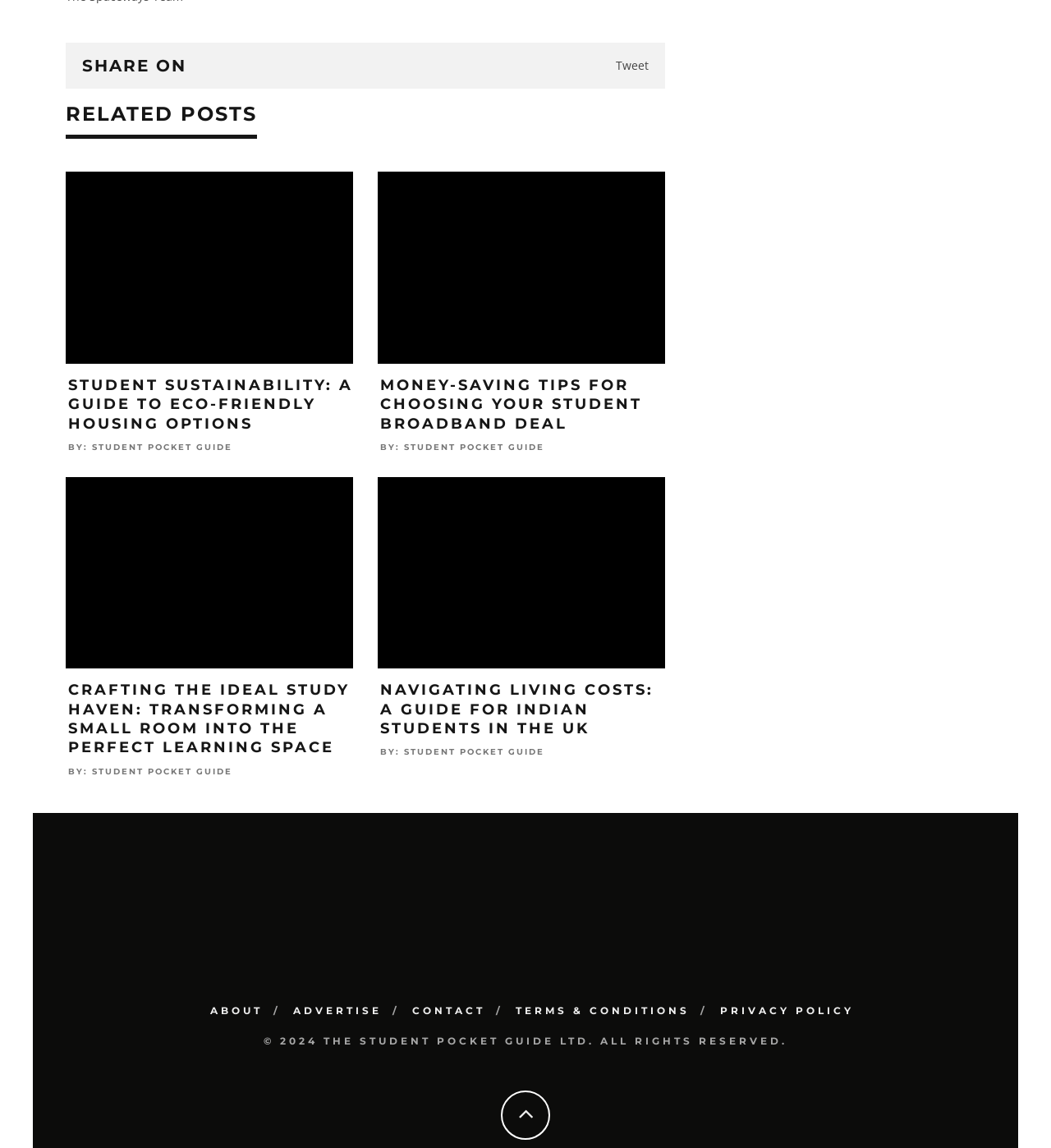Please determine the bounding box of the UI element that matches this description: Student Pocket Guide. The coordinates should be given as (top-left x, top-left y, bottom-right x, bottom-right y), with all values between 0 and 1.

[0.384, 0.385, 0.518, 0.395]